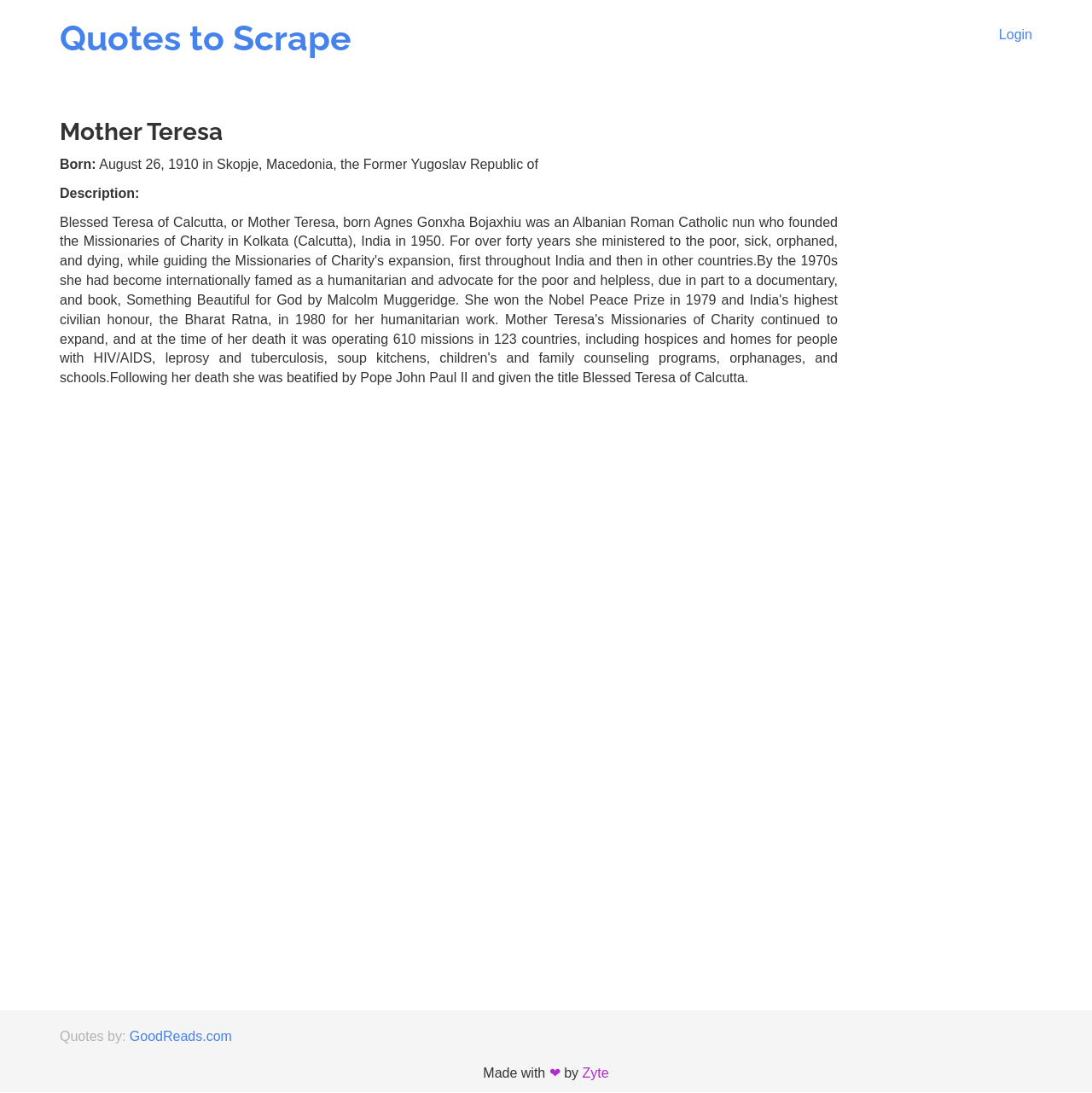From the details in the image, provide a thorough response to the question: What is the source of the quote?

The source of the quote can be determined by looking at the link 'GoodReads.com' which is located at the bottom of the page, indicating that the quote is from GoodReads.com.